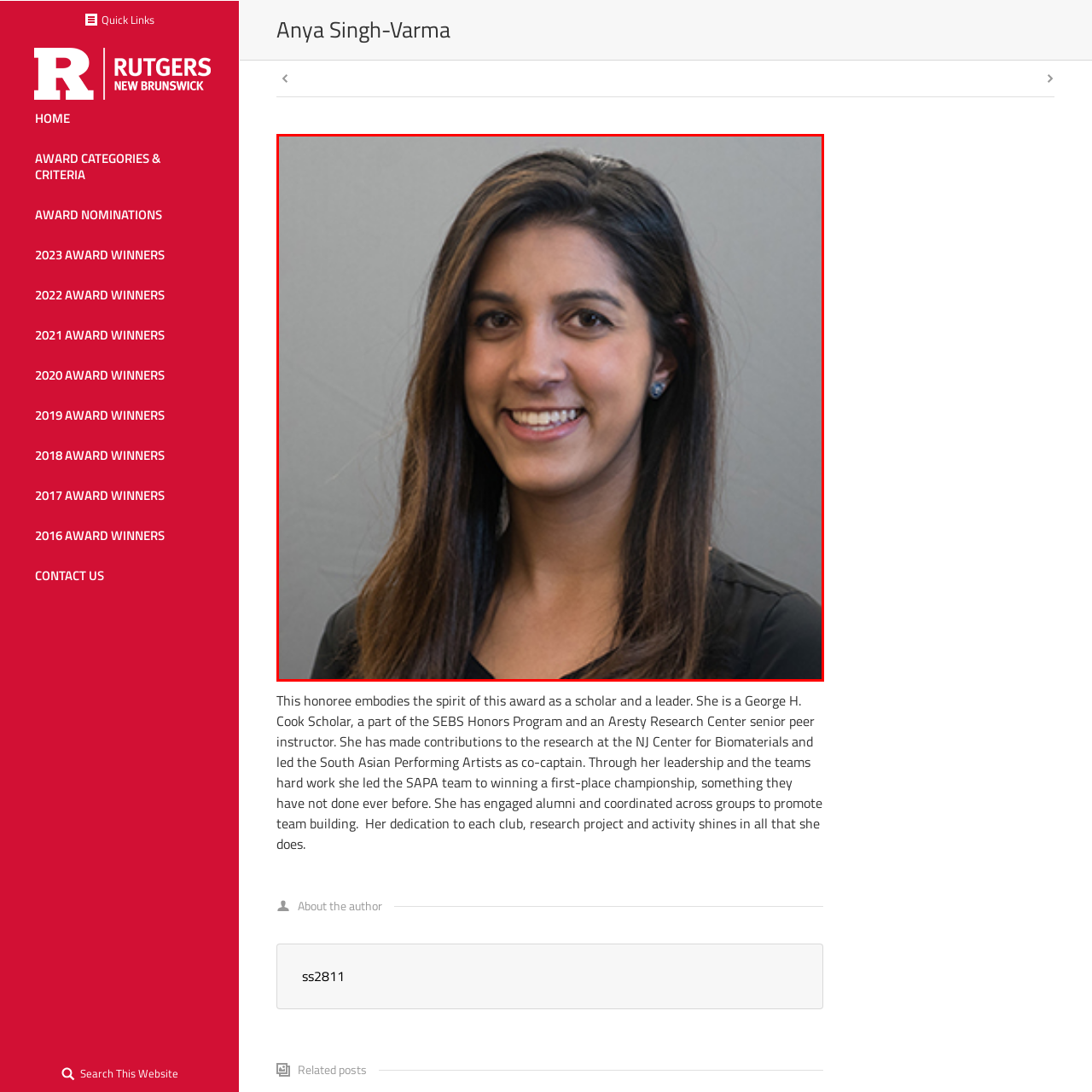Generate a meticulous caption for the image that is highlighted by the red boundary line.

The image features a smiling young woman with long, dark hair, wearing a black shirt. She is positioned against a neutral gray background, creating a professional and inviting atmosphere. The woman's expression radiates warmth and approachability. This image is associated with Anya Singh-Varma, an accomplished individual recognized for her contributions as a scholar and a leader. The accompanying context highlights her role as a George H. Cook Scholar and her impressive involvement in various academic and extracurricular activities, including leadership in the South Asian Performing Artists.